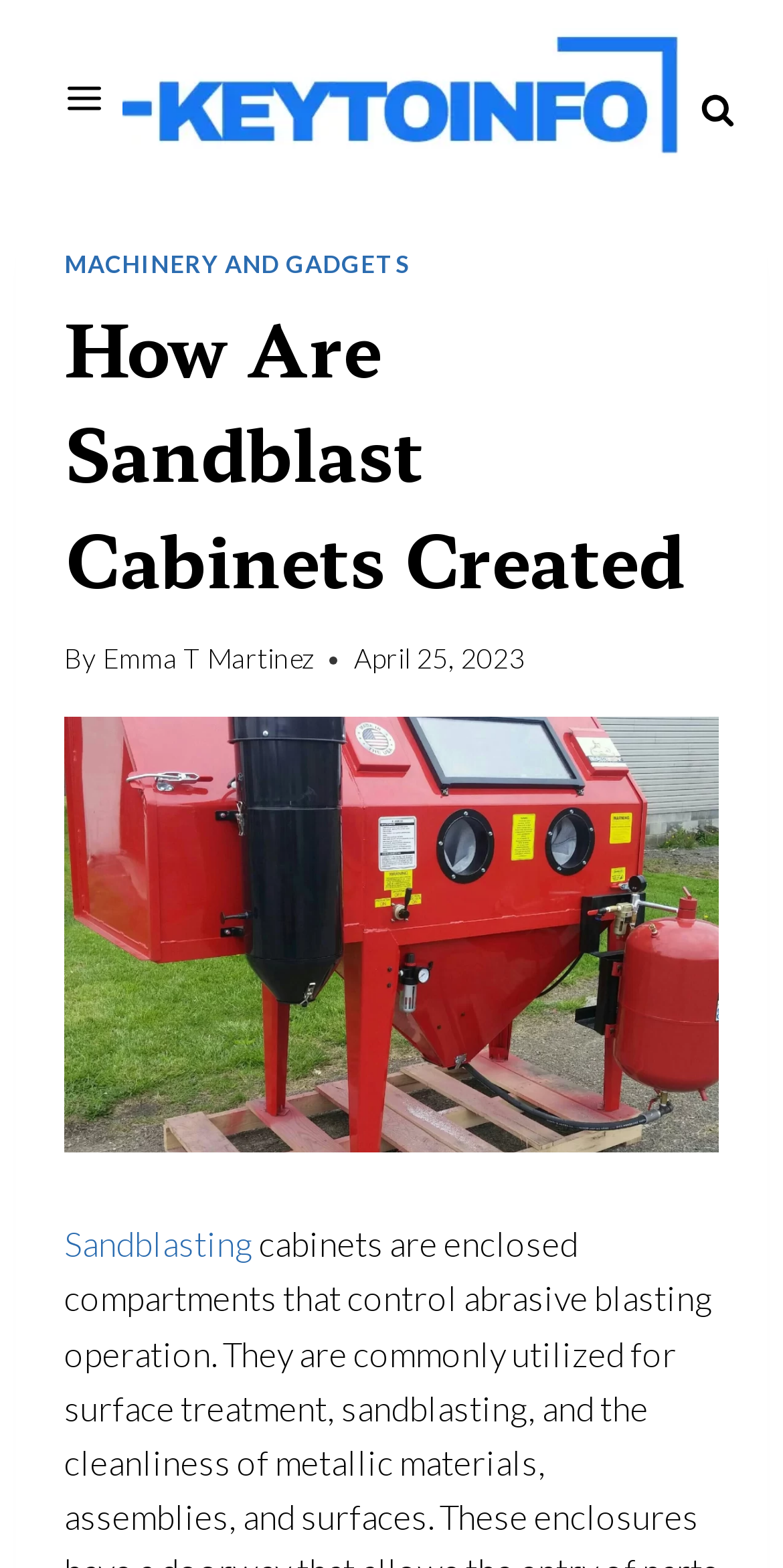Identify the text that serves as the heading for the webpage and generate it.

How Are Sandblast Cabinets Created